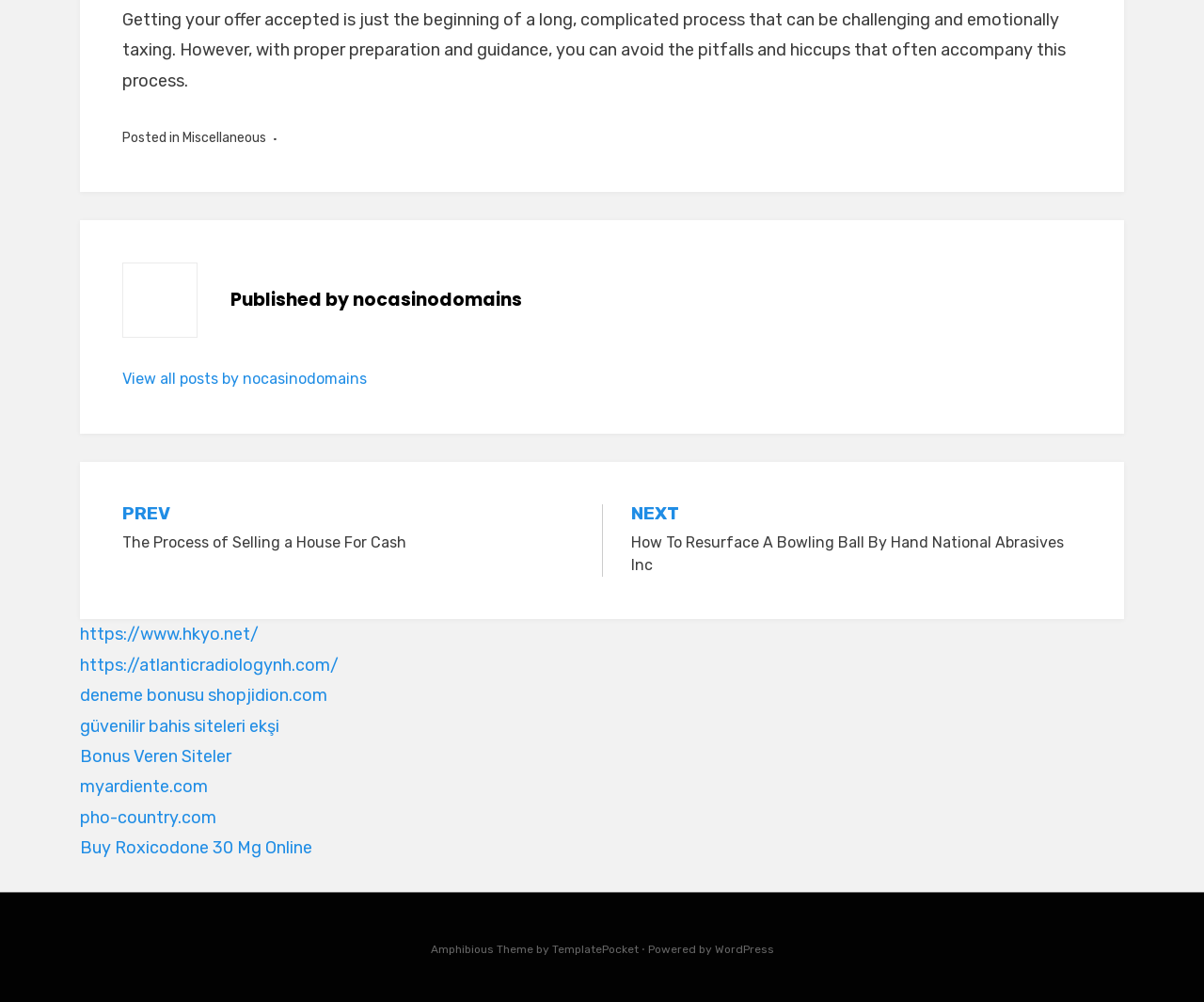Please provide a brief answer to the following inquiry using a single word or phrase:
What is the previous post about?

Selling a house for cash